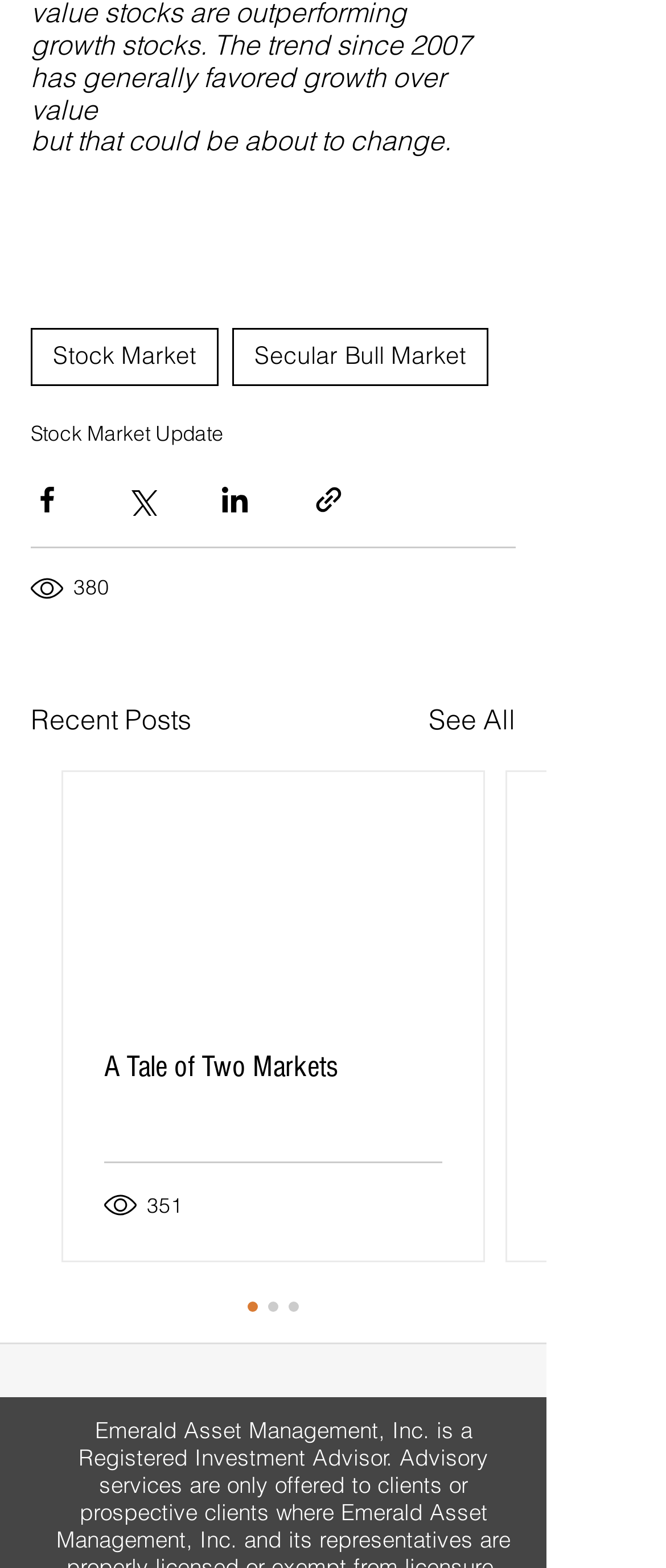Respond to the question below with a single word or phrase: What is the view count of the first article?

380 views